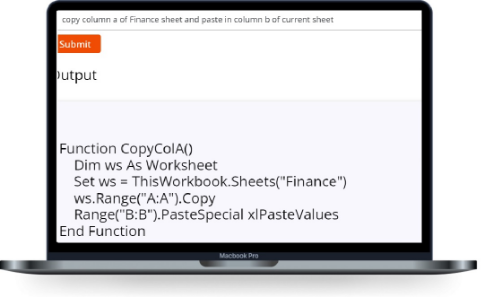Look at the image and answer the question in detail:
What type of data is being managed in the Excel sheet?

The context highlights the usefulness of programming in automating tasks within Excel, particularly for financial data management, indicating that the Excel sheet is being used to manage financial data.